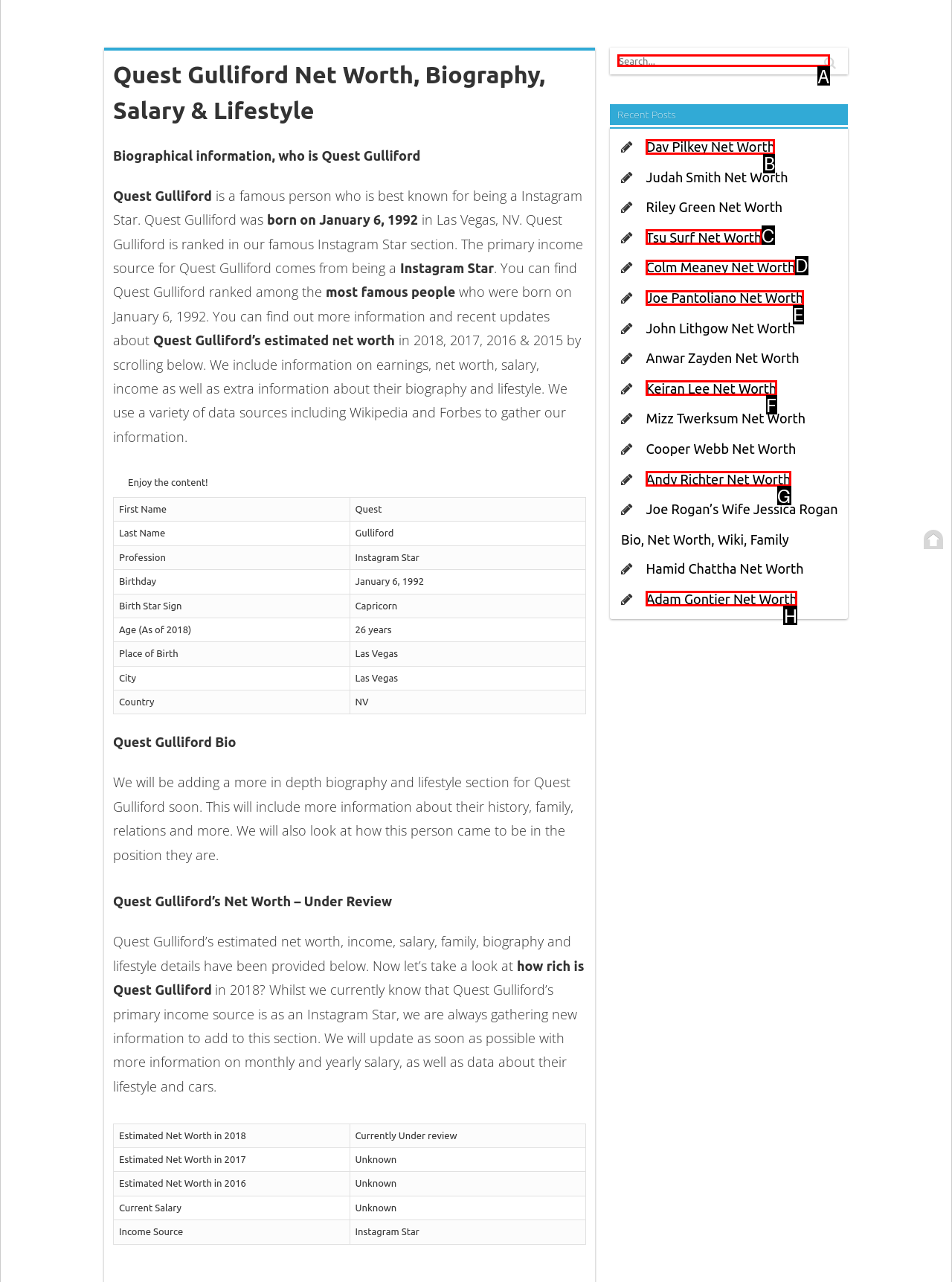Point out the option that aligns with the description: Tsu Surf Net Worth
Provide the letter of the corresponding choice directly.

C